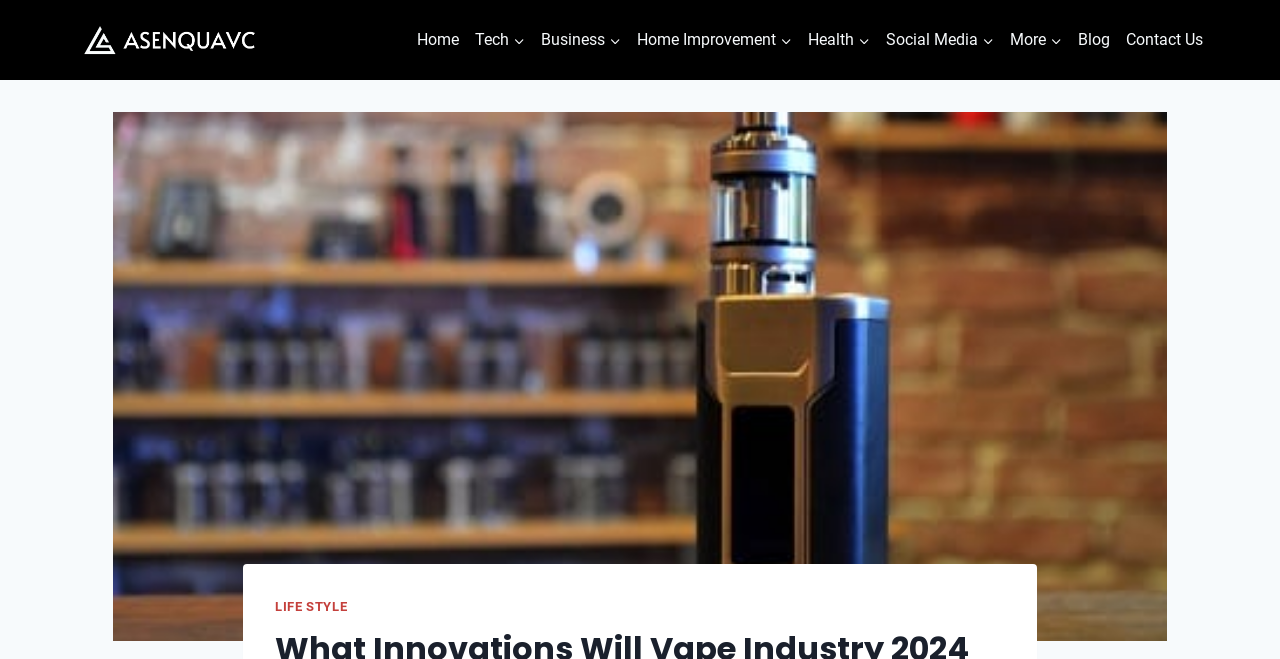What is the category of the article?
Based on the screenshot, provide your answer in one word or phrase.

LIFE STYLE